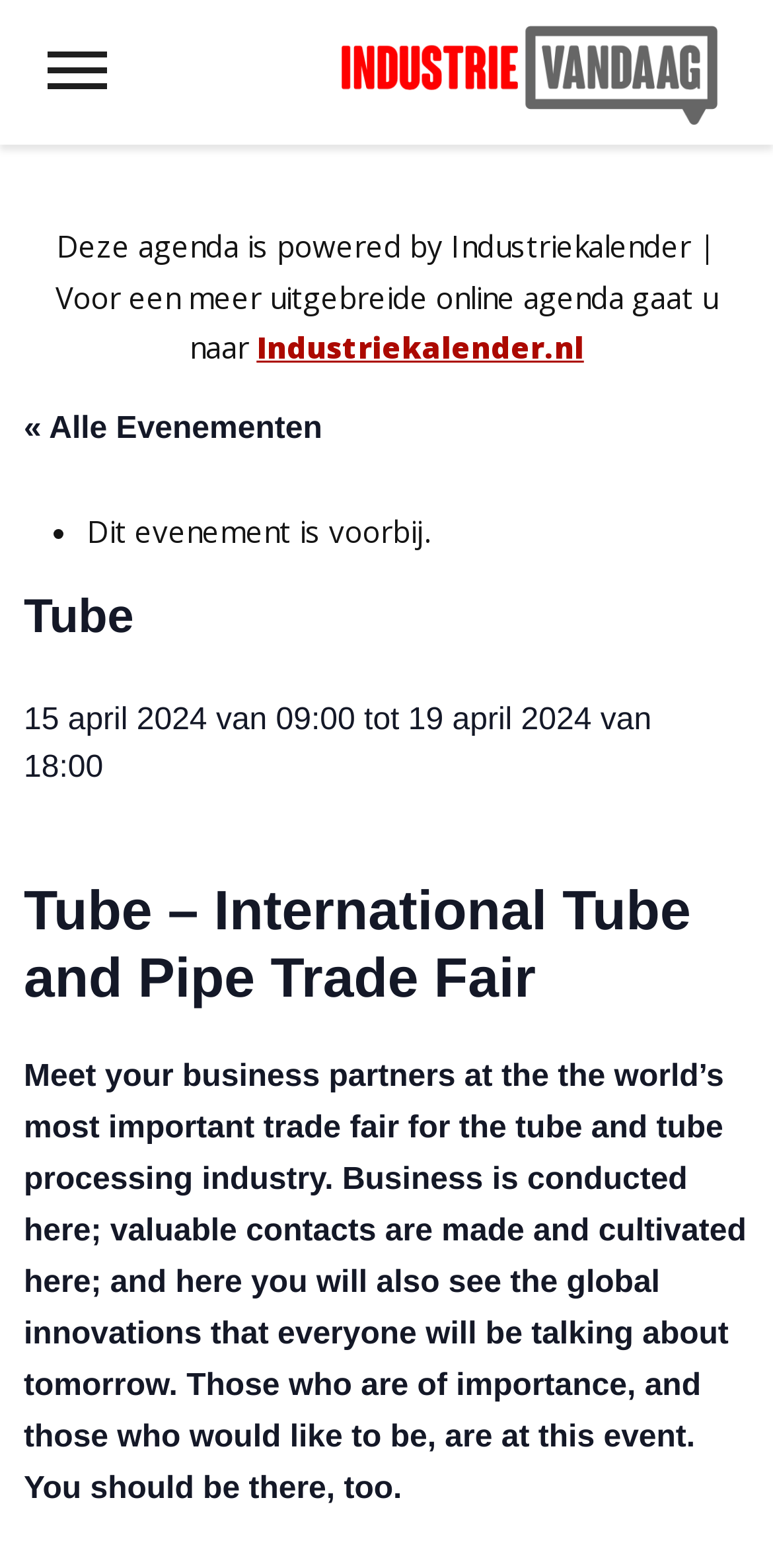Provide the bounding box coordinates for the UI element described in this sentence: "aria-label="Toggle navigation"". The coordinates should be four float values between 0 and 1, i.e., [left, top, right, bottom].

[0.031, 0.022, 0.169, 0.07]